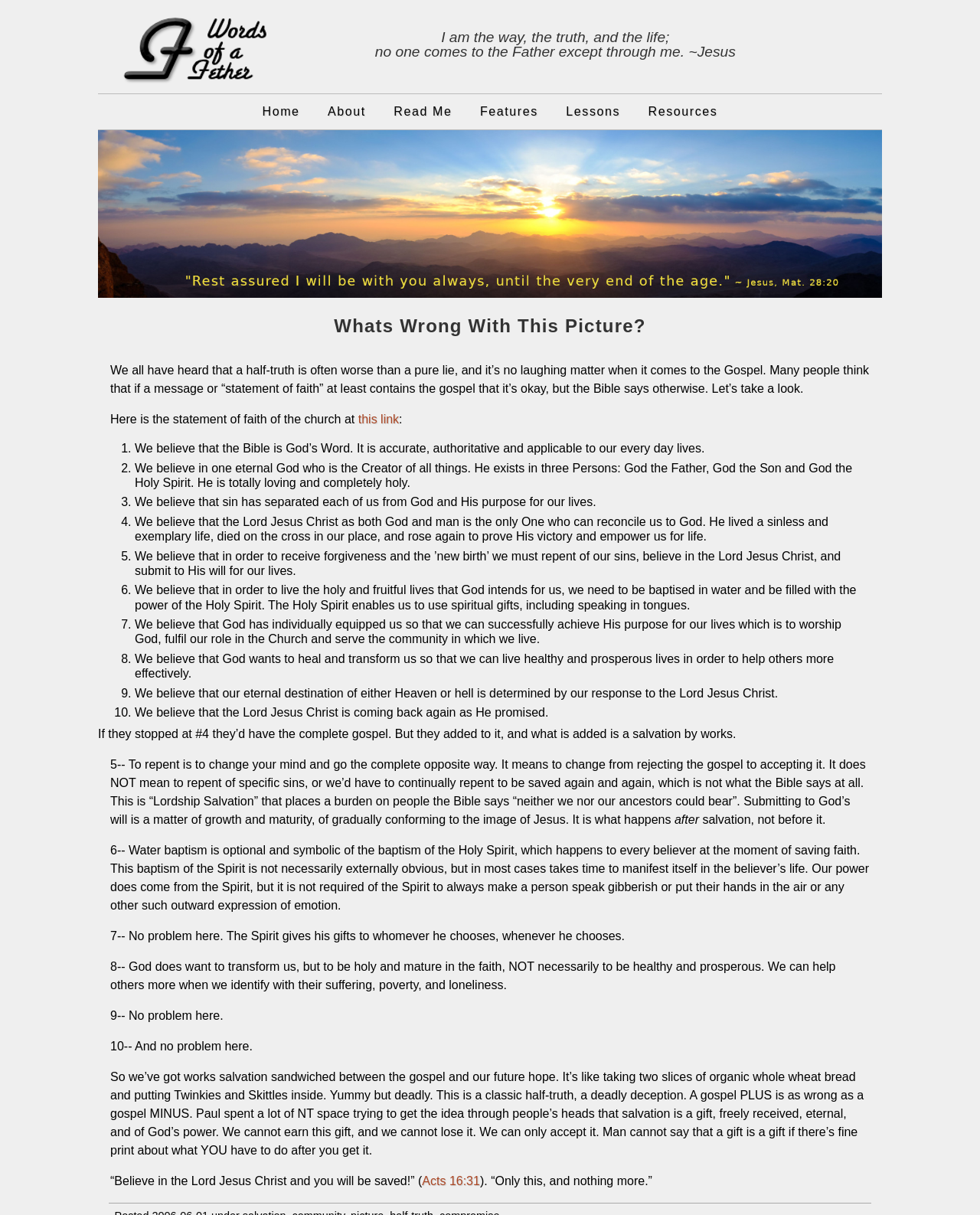Answer the following in one word or a short phrase: 
What is the quote mentioned in the heading?

I am the way, the truth, and the life; no one comes to the Father except through me.